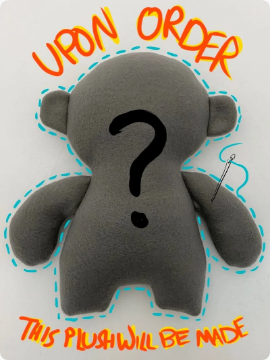Examine the image and give a thorough answer to the following question:
What is written on the top of the image?

The vibrant text at the top of the image reads 'UPON ORDER' in a quirky font, which adds a sense of fun and playfulness to the overall design, emphasizing the customizable nature of the plush toy.